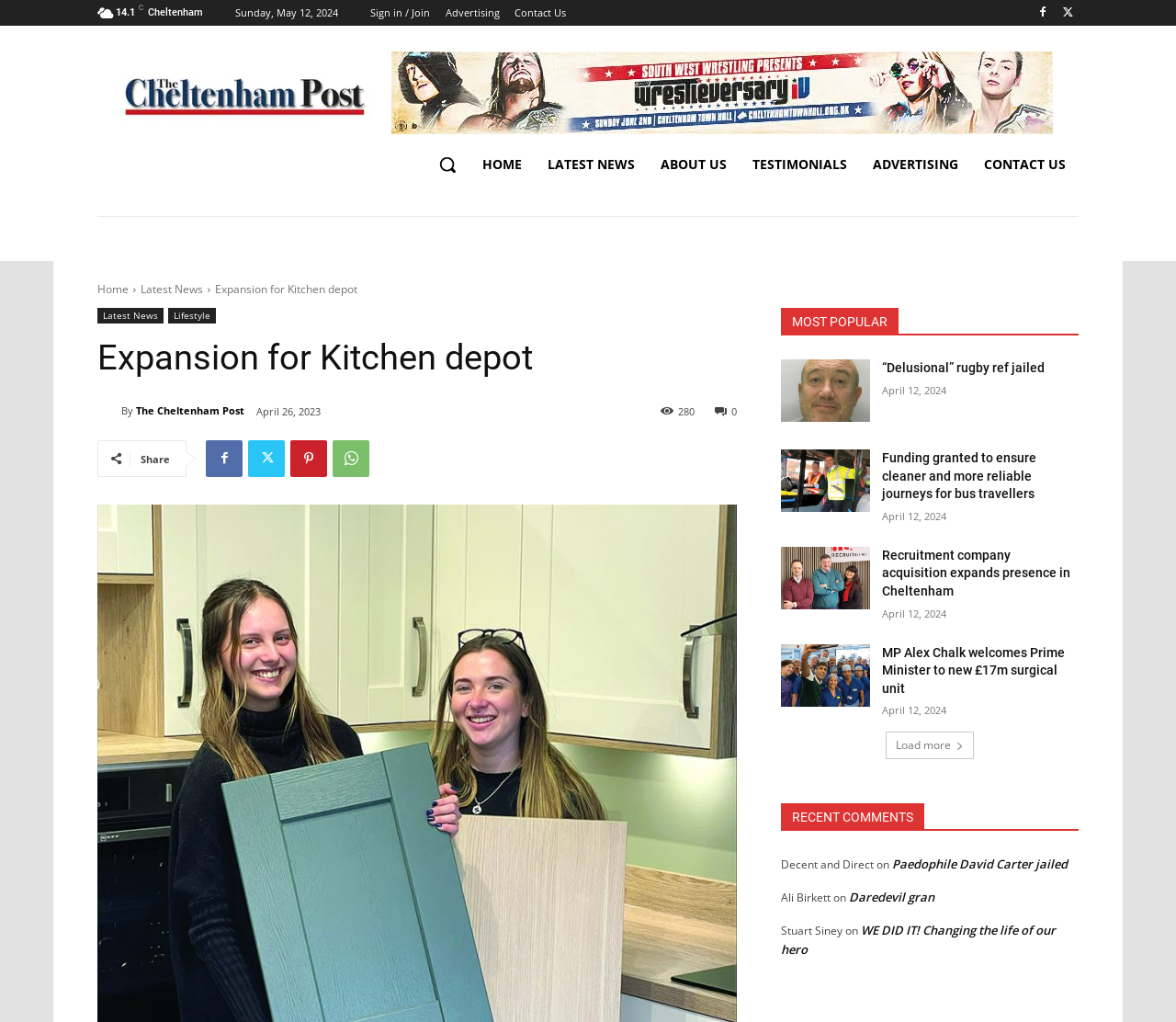What is the date of the article 'Expansion for Kitchen depot'?
Using the image as a reference, answer with just one word or a short phrase.

April 26, 2023